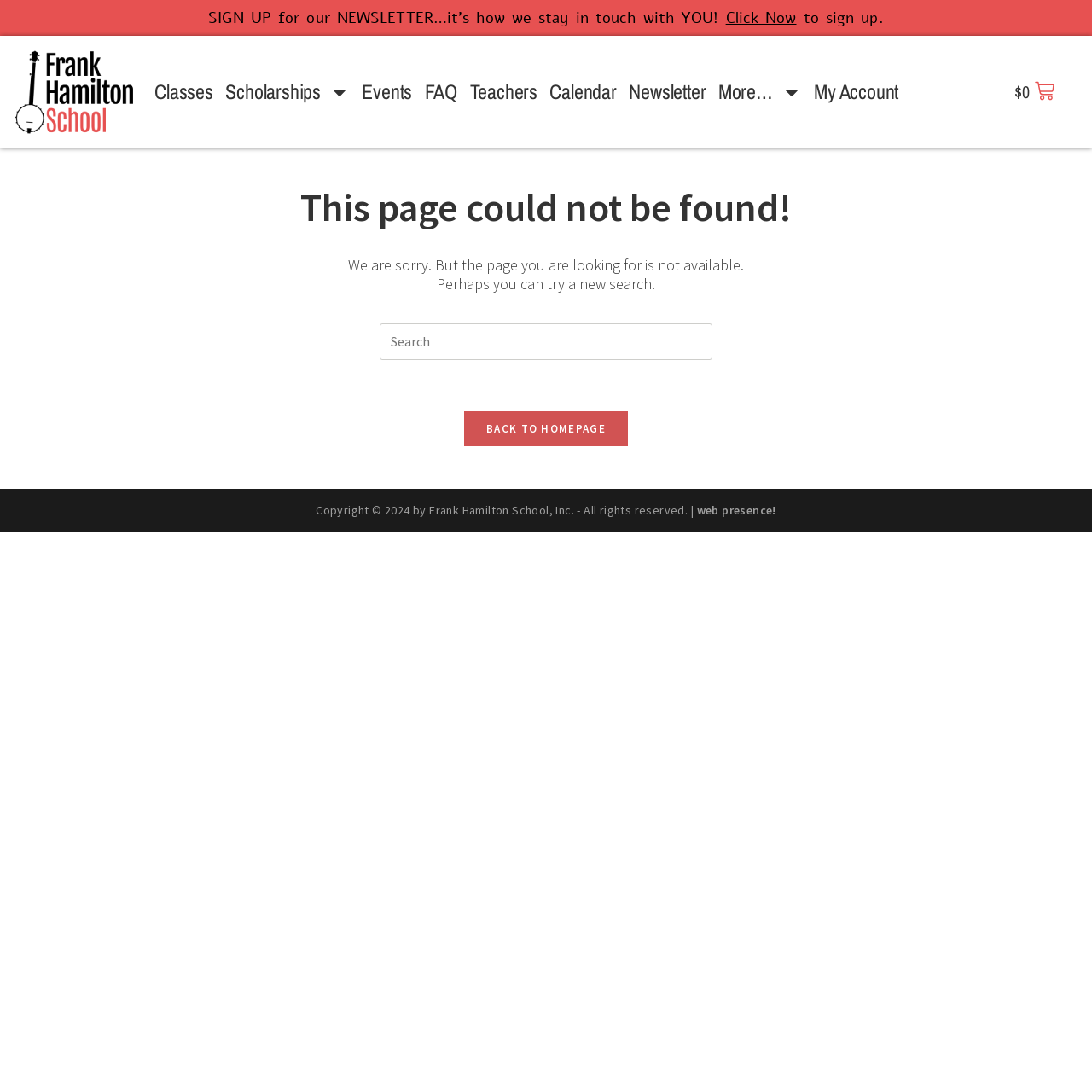Is there a newsletter signup link?
Offer a detailed and full explanation in response to the question.

I found a link at the top of the page with the text 'SIGN UP for our NEWSLETTER…it’s how we stay in touch with YOU! Click Now to sign up.', which suggests that users can sign up for a newsletter.